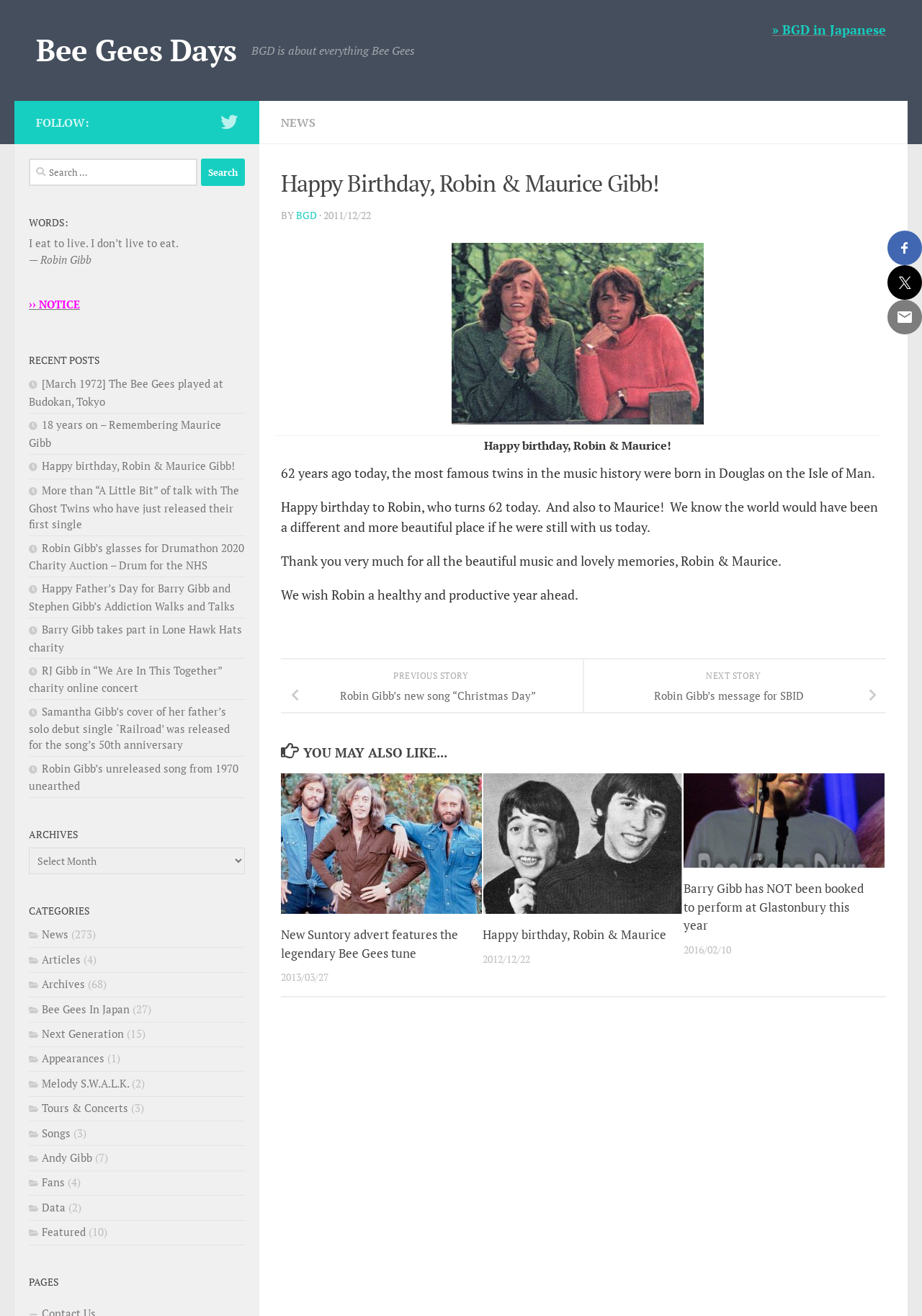What is the purpose of the 'Search for:' box?
Kindly answer the question with as much detail as you can.

The 'Search for:' box is a search function that allows users to search for specific content within the website, as indicated by the search icon and the placeholder text 'Search for:'.